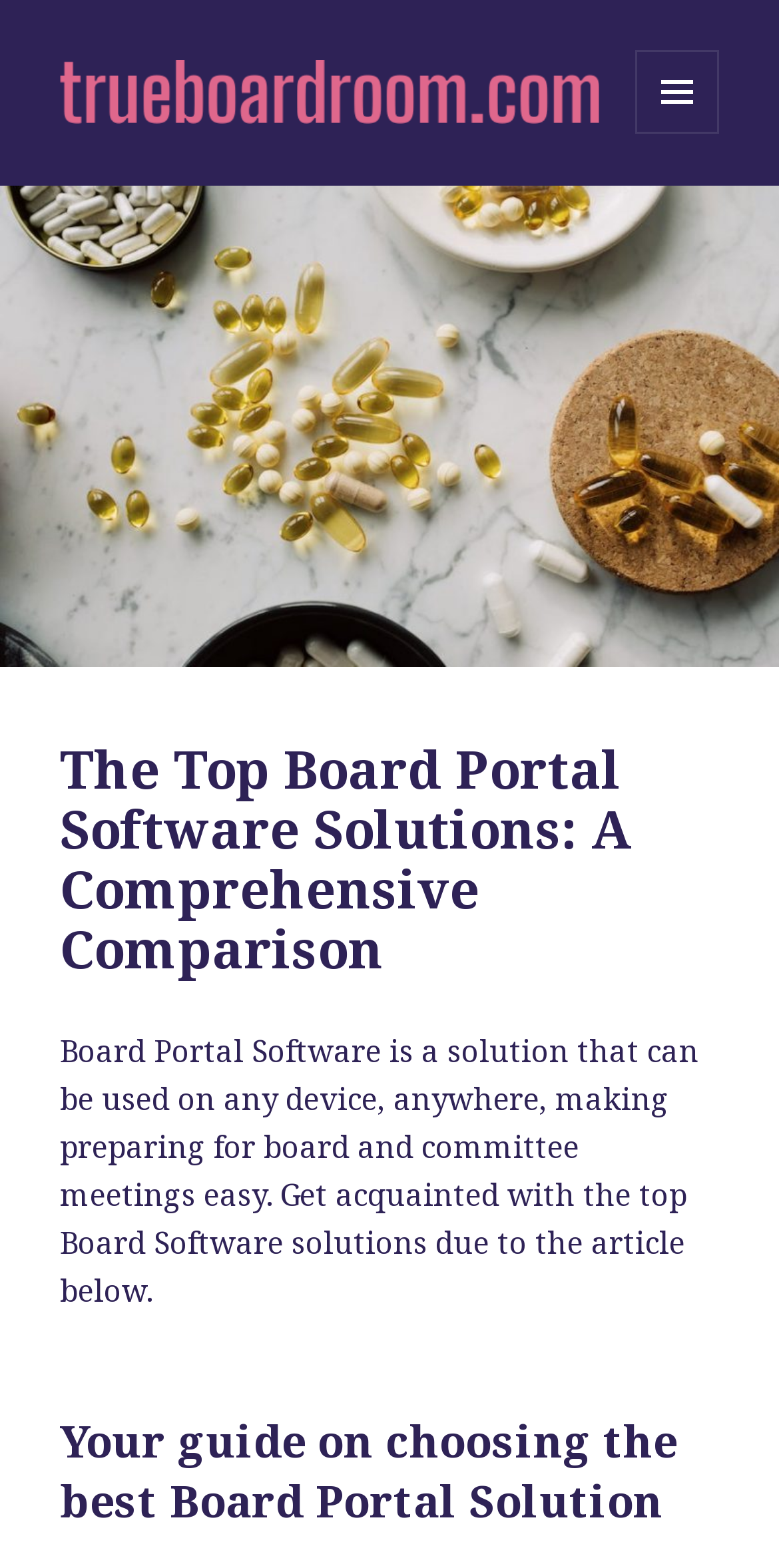What is the guide about?
Ensure your answer is thorough and detailed.

The webpage has a heading 'Your guide on choosing the best Board Portal Solution' which suggests that the guide is about choosing the best Board Portal Solution.